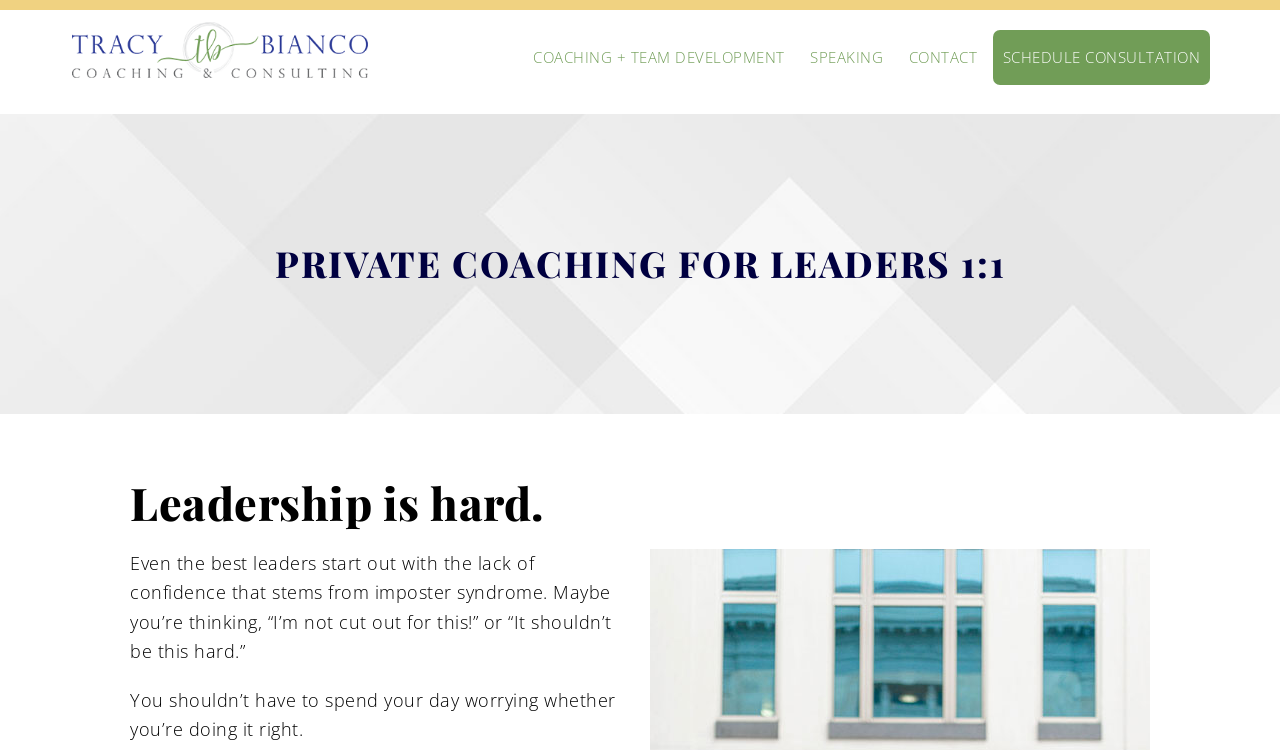Please find the bounding box coordinates (top-left x, top-left y, bottom-right x, bottom-right y) in the screenshot for the UI element described as follows: Schedule Consultation

[0.775, 0.04, 0.945, 0.113]